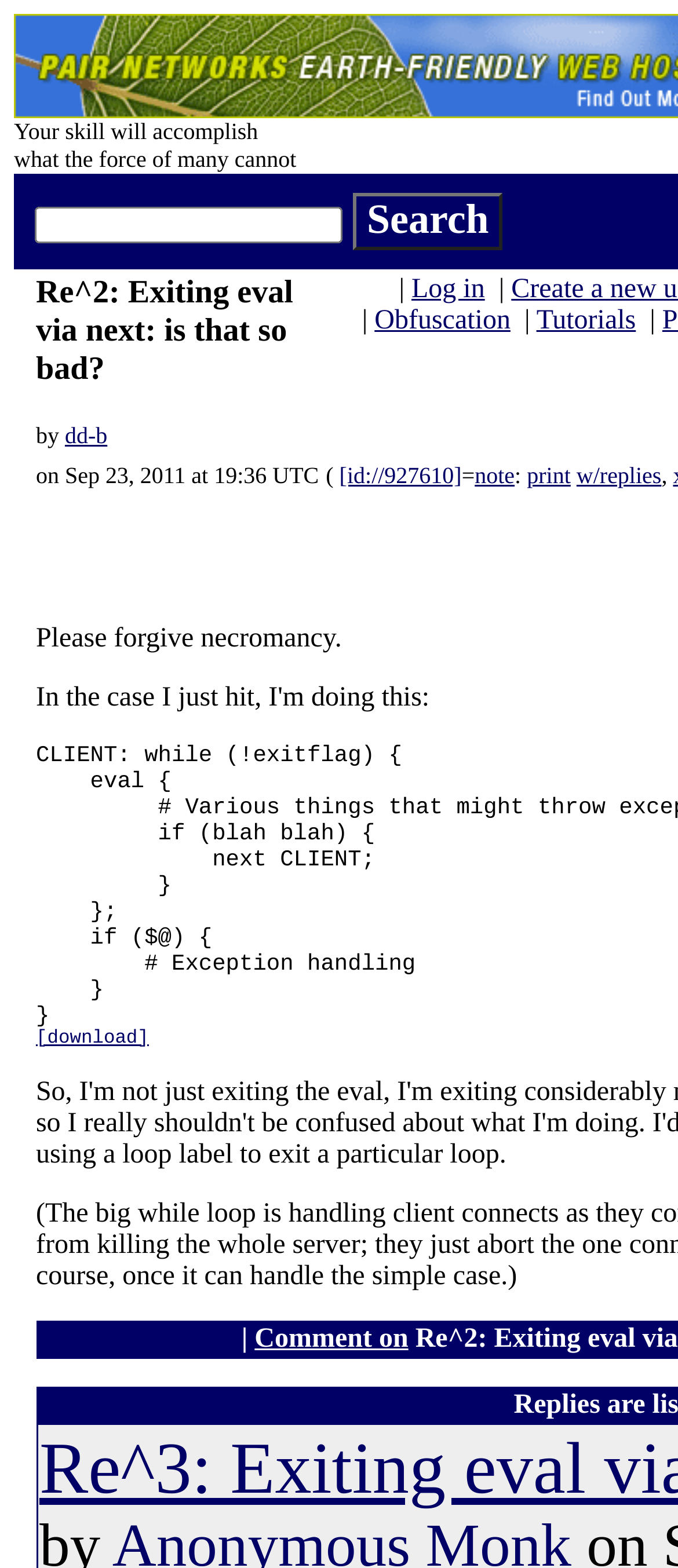Give a concise answer using only one word or phrase for this question:
What is the text of the first static text element?

Re^2: Exiting eval via next: is that so bad?